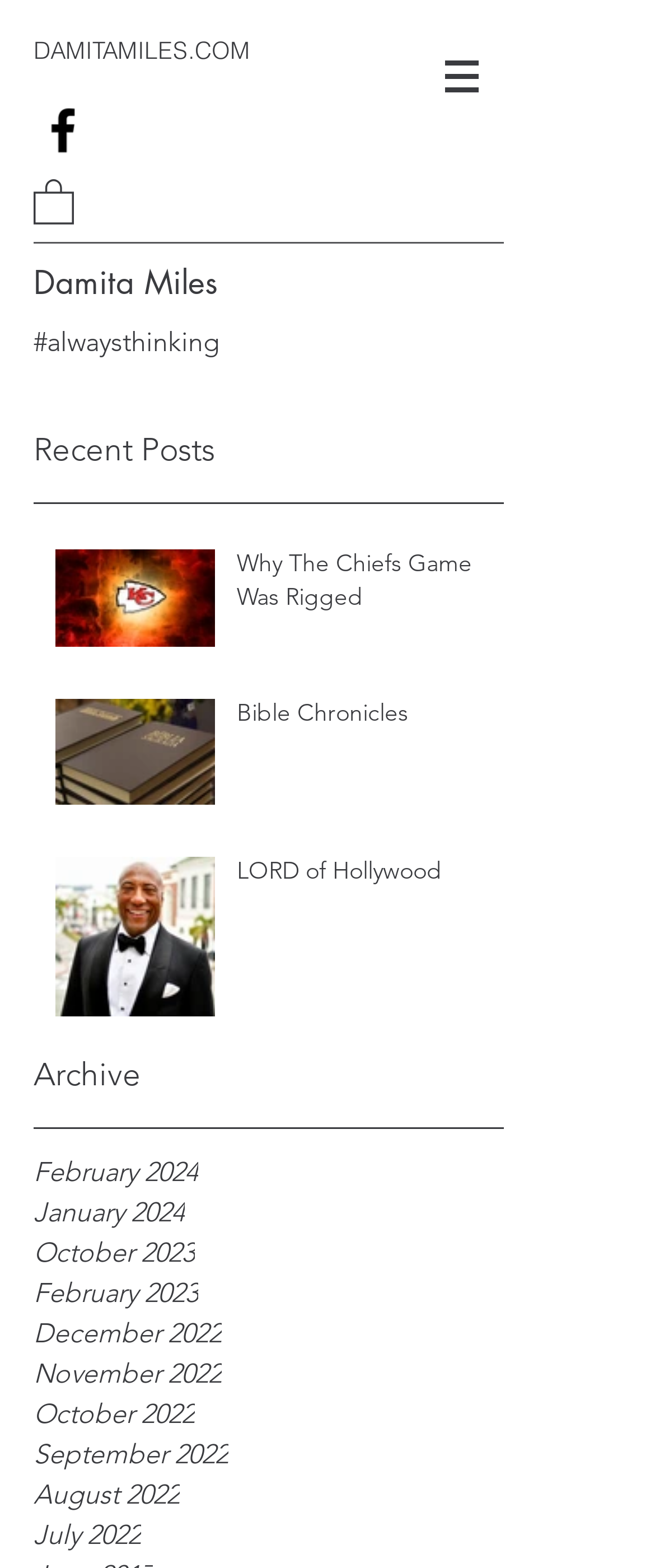What is the name of the author?
Please answer the question with as much detail and depth as you can.

The author's name, 'Damita Miles', can be found in a static text element at the top of the webpage, below the domain name.